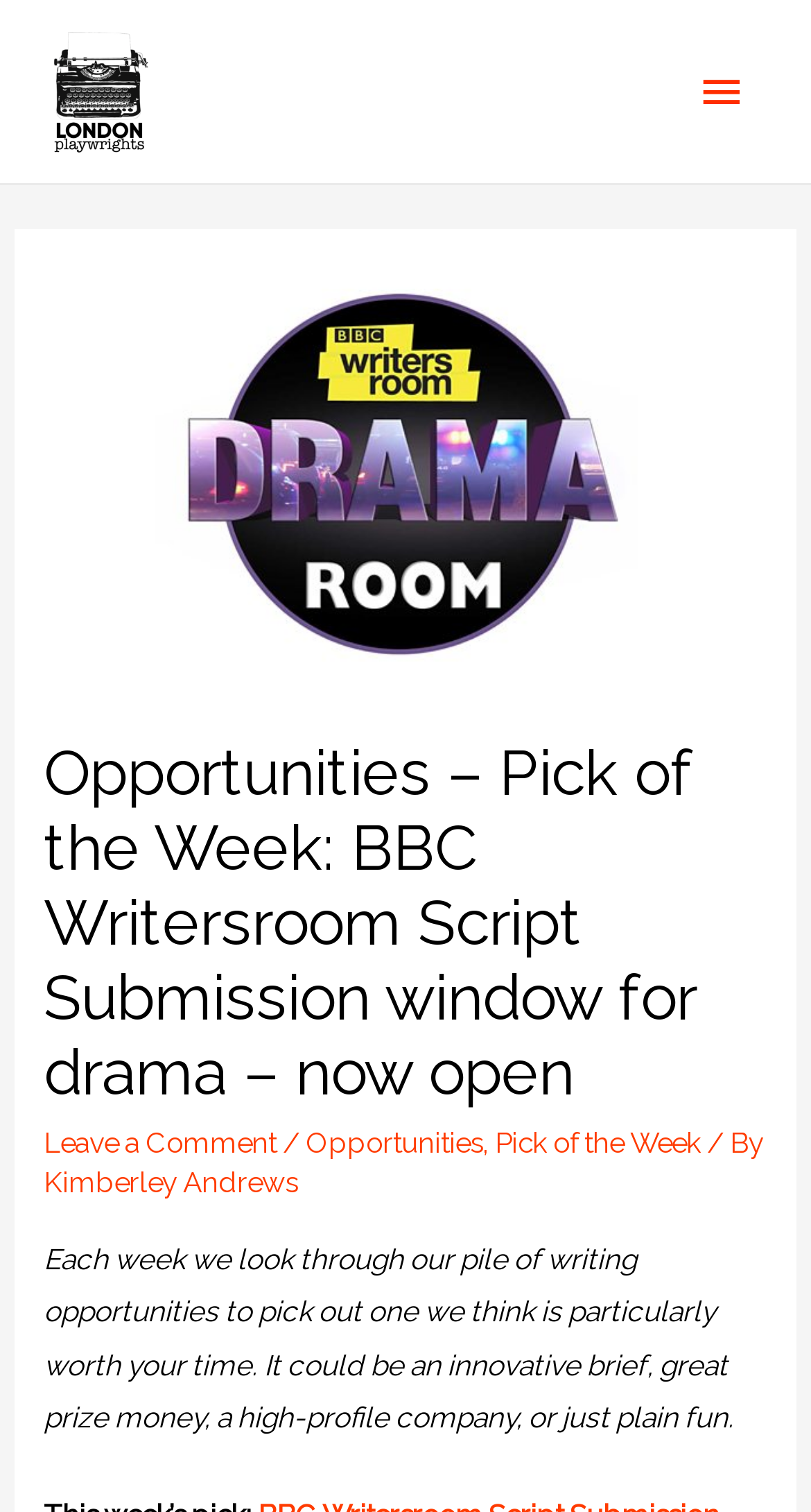Given the webpage screenshot and the description, determine the bounding box coordinates (top-left x, top-left y, bottom-right x, bottom-right y) that define the location of the UI element matching this description: Pick of the Week

[0.61, 0.744, 0.864, 0.766]